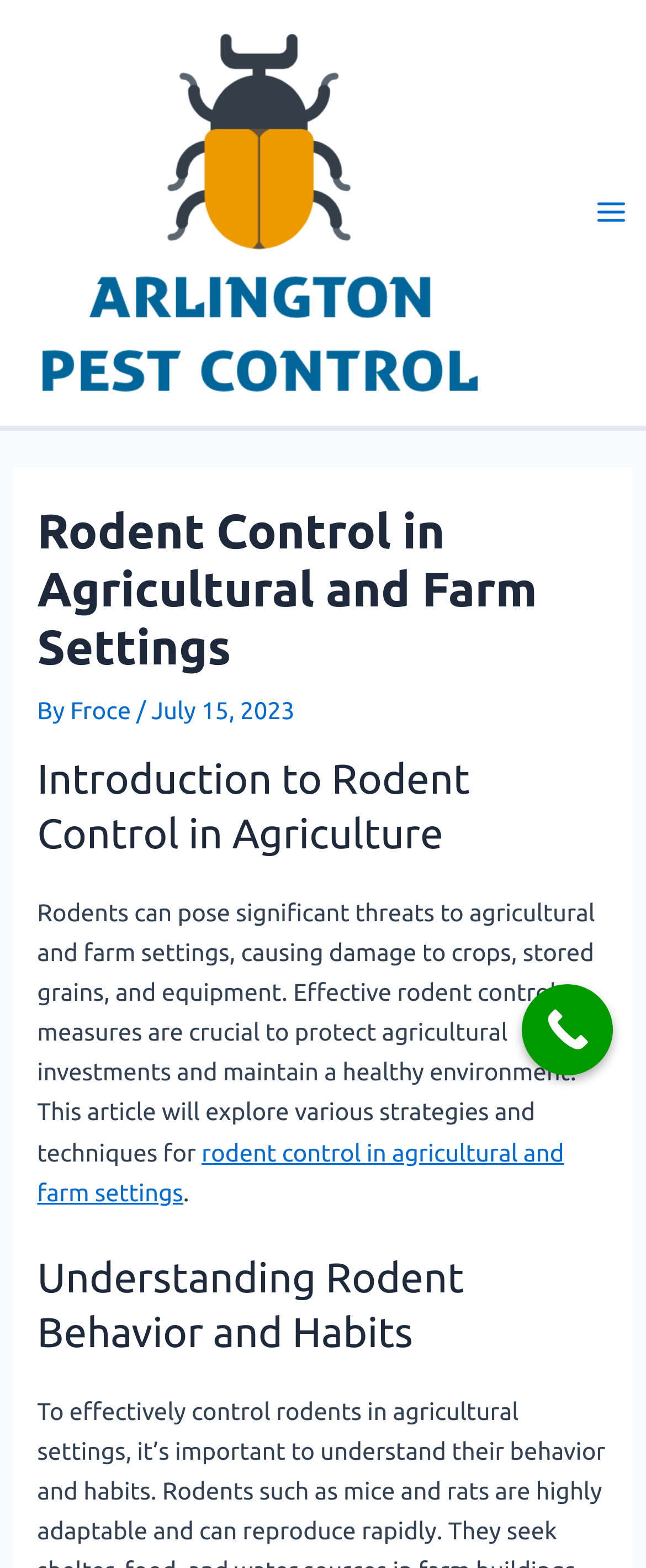Write an exhaustive caption that covers the webpage's main aspects.

The webpage is about rodent control in agricultural and farm settings. At the top left corner, there is a logo of Arlington Pest Control, Texas, which is an image with a link. Next to the logo, there is a main menu button. 

Below the logo, there is a header section that spans almost the entire width of the page. The header section contains a heading that reads "Rodent Control in Agricultural and Farm Settings" followed by the author's name, "Froce", and the date "July 15, 2023". 

Under the header section, there is an introduction to rodent control in agriculture, which is a block of text that explains the significance of rodent control in agricultural settings. The text is divided into two paragraphs, with a link to "rodent control in agricultural and farm settings" in the second paragraph.

Below the introduction, there is a heading that reads "Understanding Rodent Behavior and Habits". 

At the bottom right corner of the page, there is a "Call Now Button" which is a link.